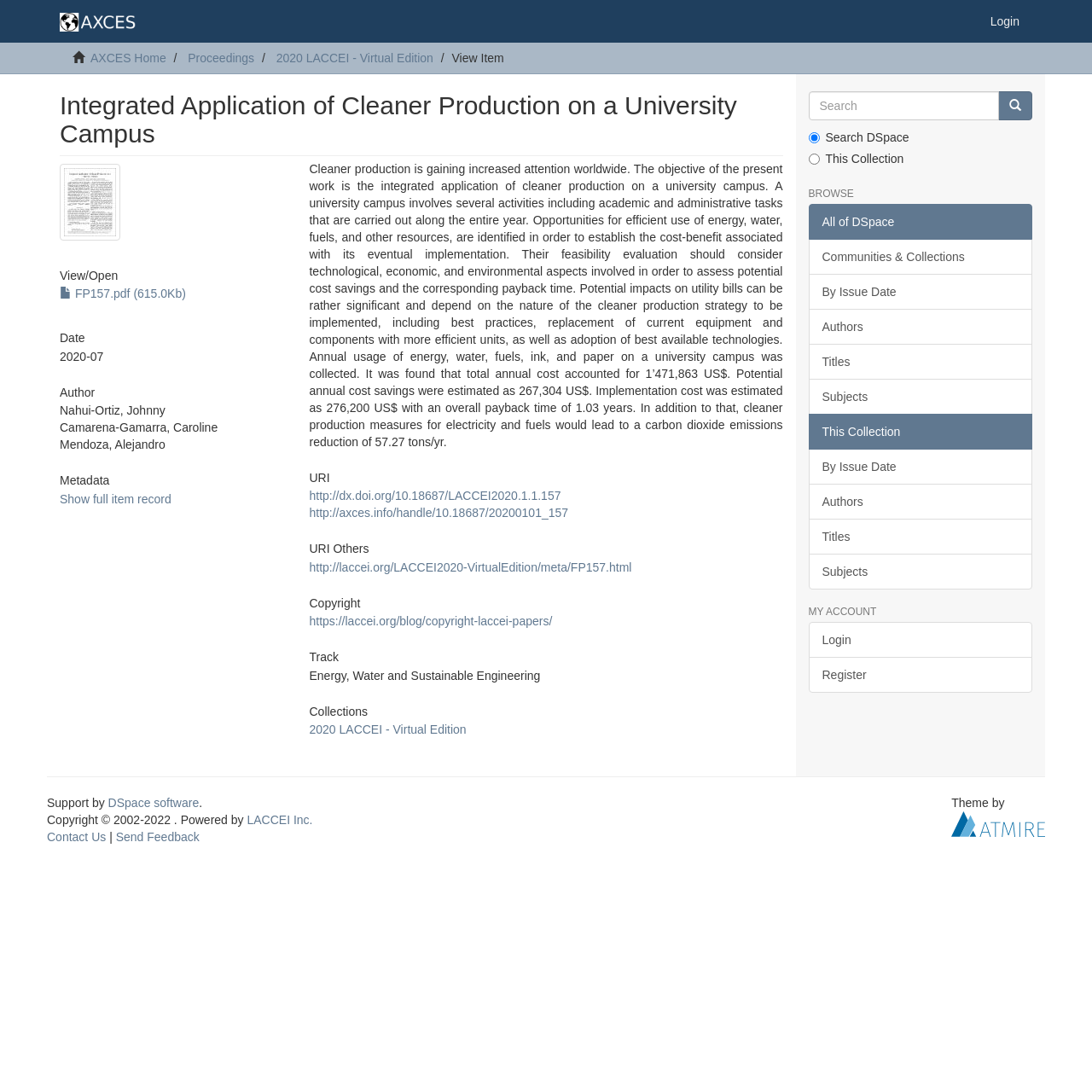Give the bounding box coordinates for this UI element: "Communities & Collections". The coordinates should be four float numbers between 0 and 1, arranged as [left, top, right, bottom].

[0.74, 0.219, 0.945, 0.252]